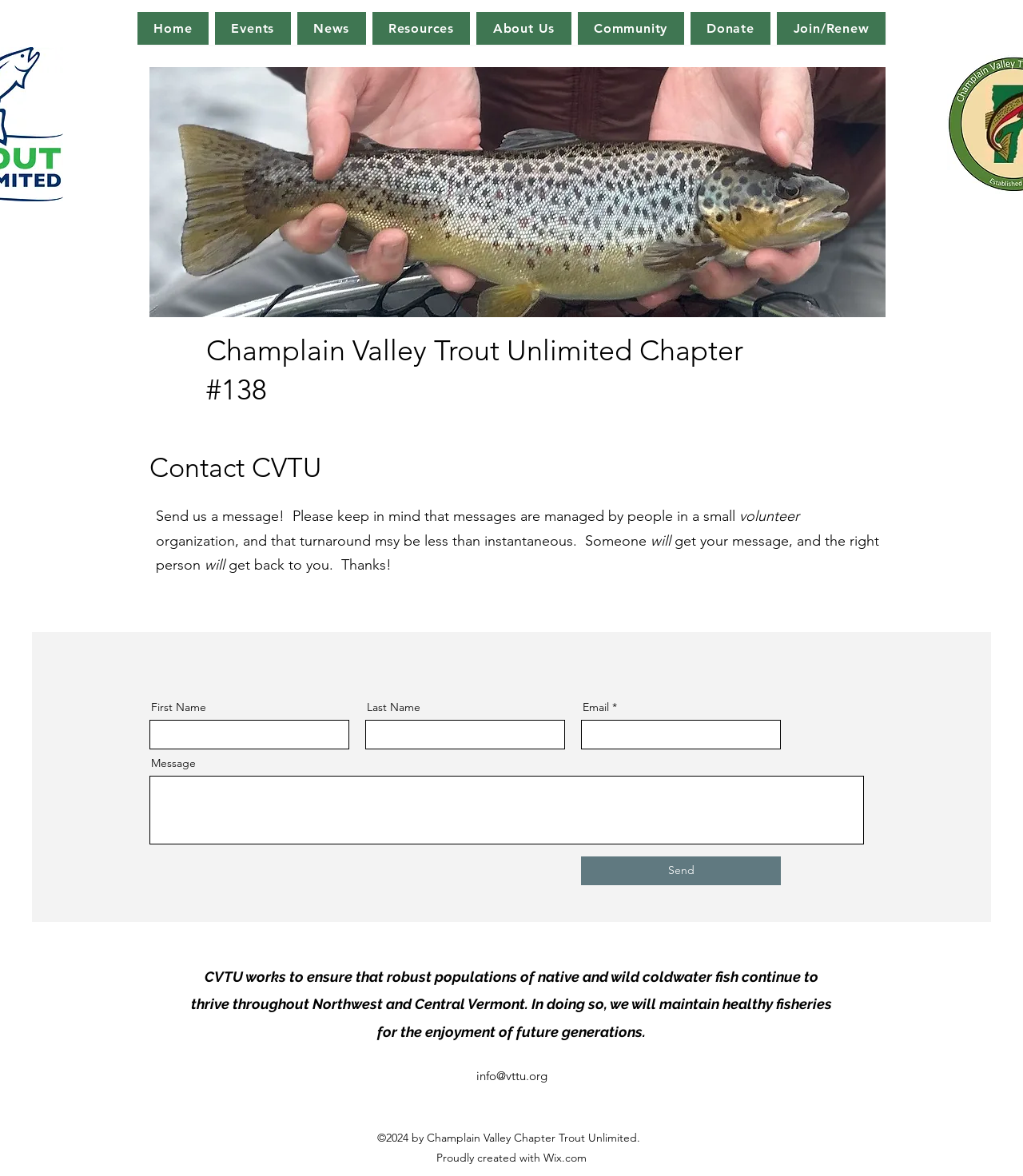Pinpoint the bounding box coordinates of the element to be clicked to execute the instruction: "Click the Home link".

[0.134, 0.01, 0.204, 0.038]